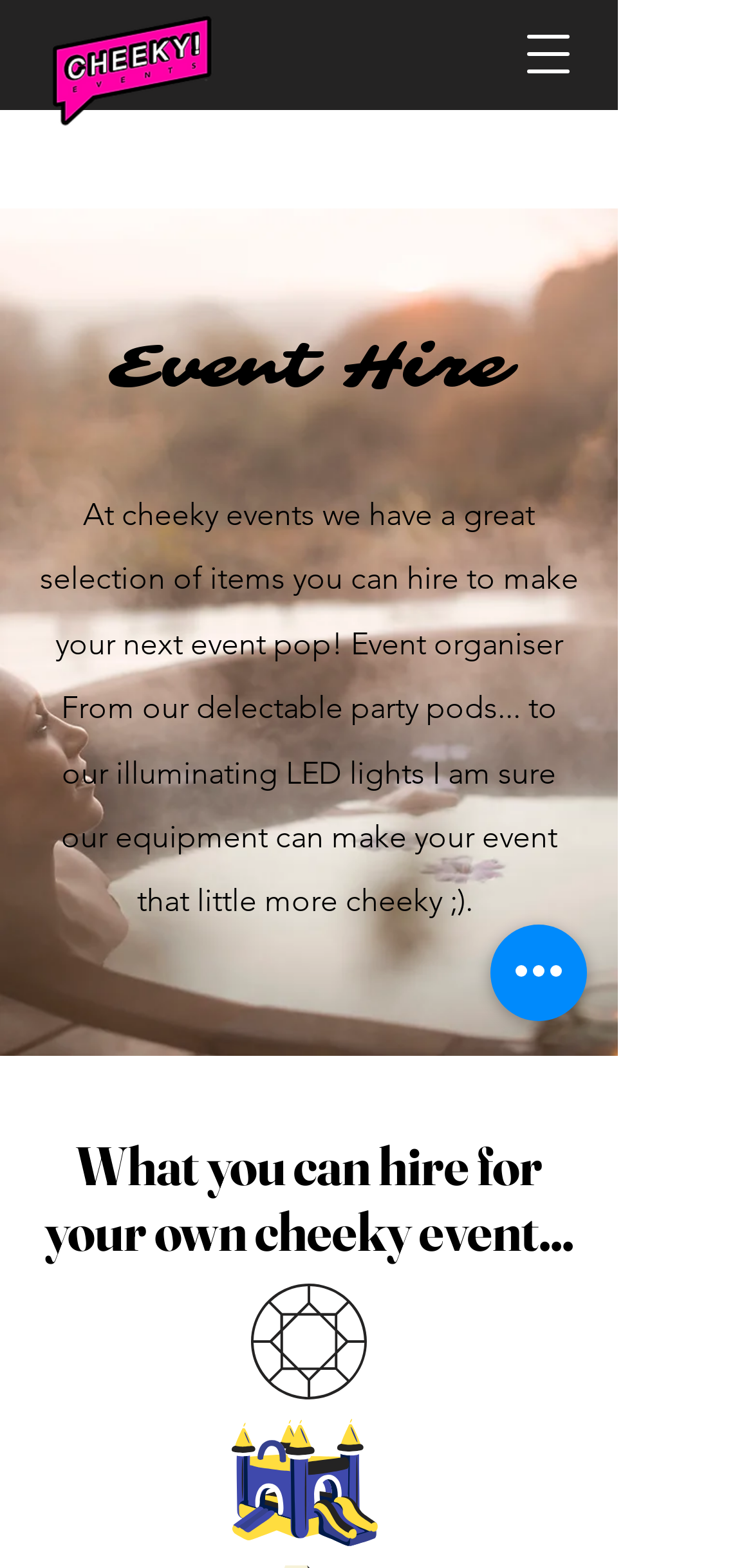What is the theme of the events organized by Cheeky Events?
Using the visual information, respond with a single word or phrase.

Stag, Hen, and other events